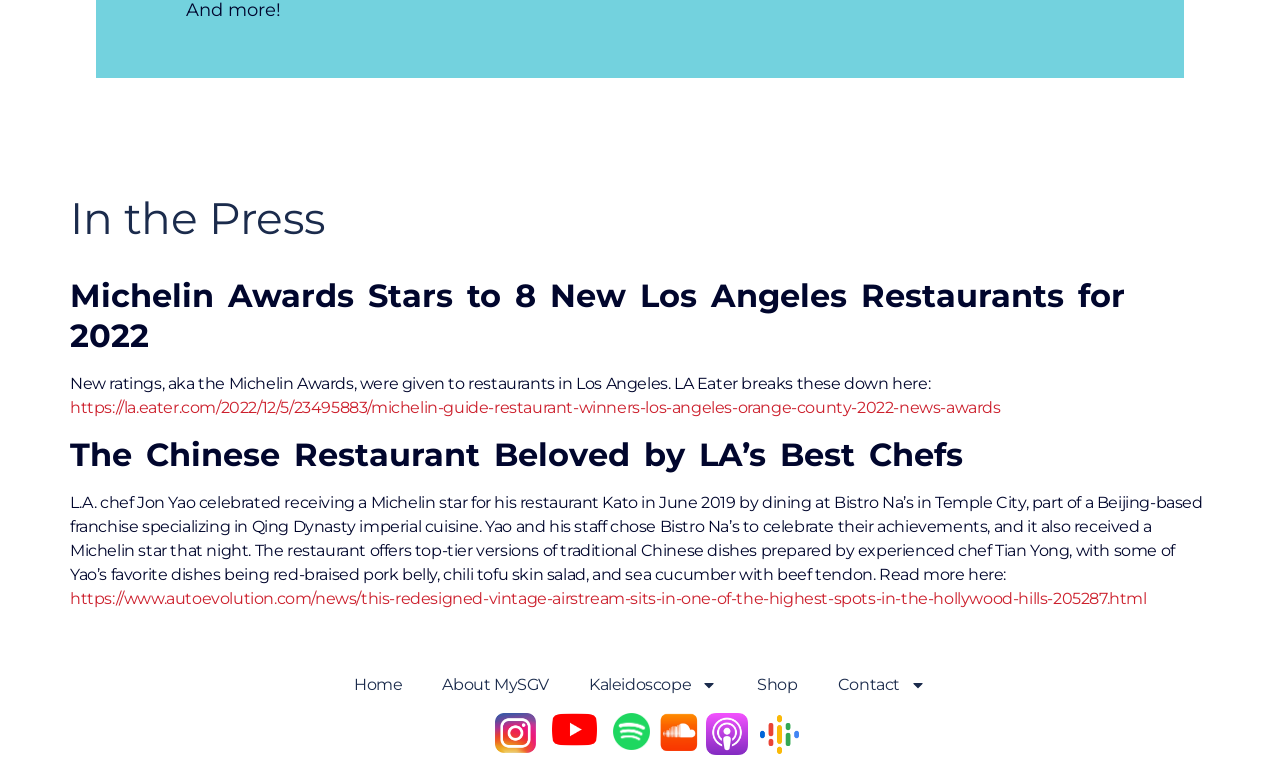Please reply to the following question with a single word or a short phrase:
How many links are in the top navigation menu?

5